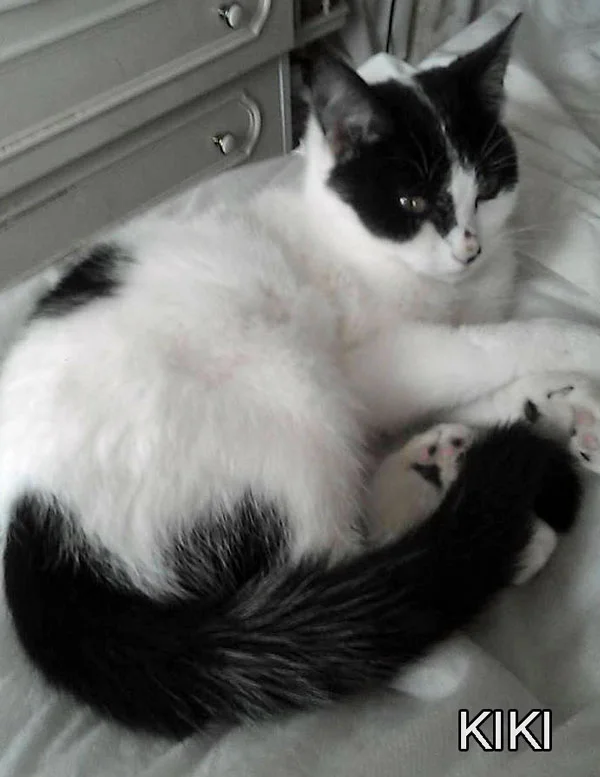Use a single word or phrase to answer this question: 
How old is Kiki's owner?

Eight years old